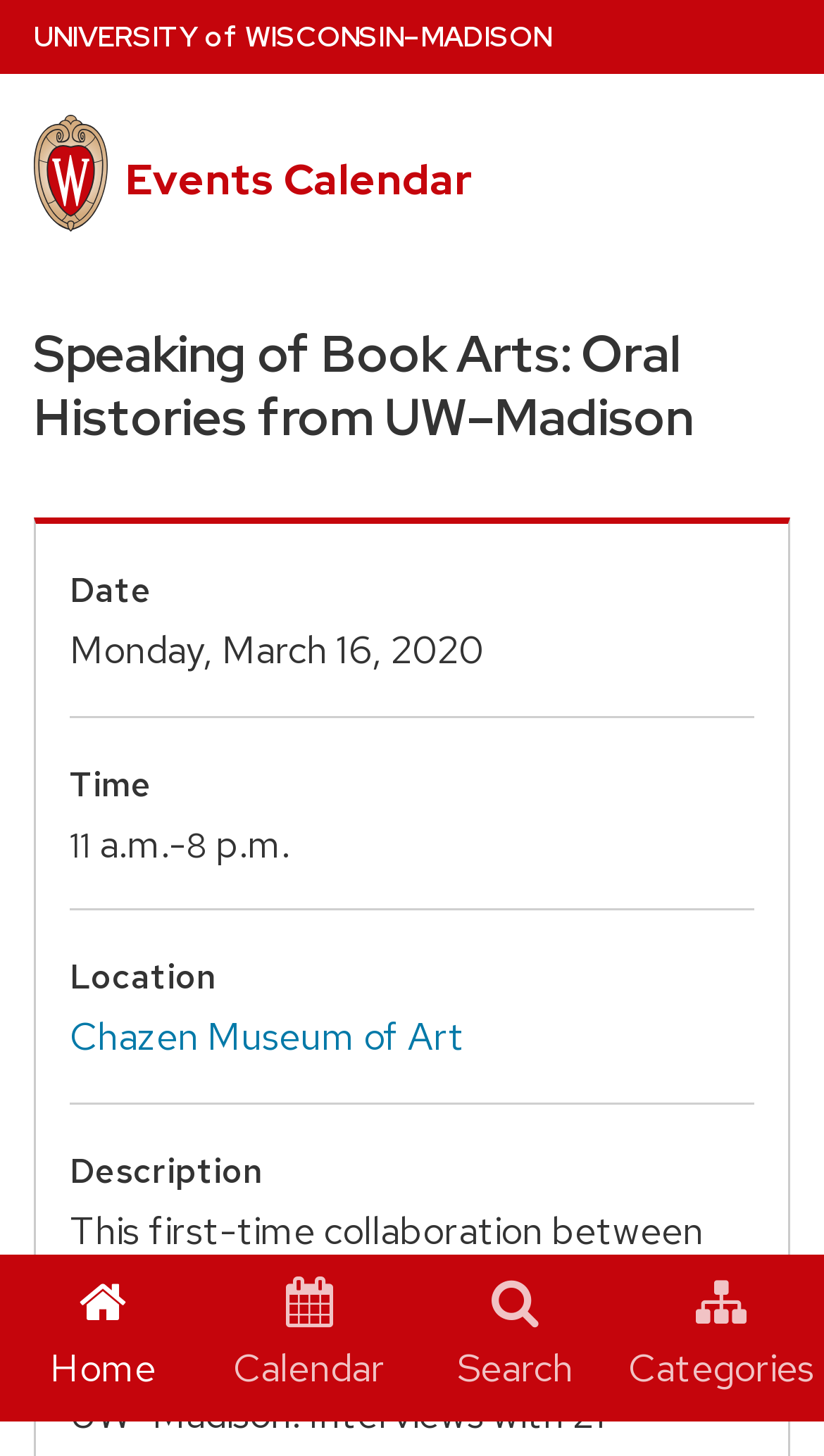Provide the bounding box coordinates of the area you need to click to execute the following instruction: "search".

[0.5, 0.862, 0.75, 0.976]